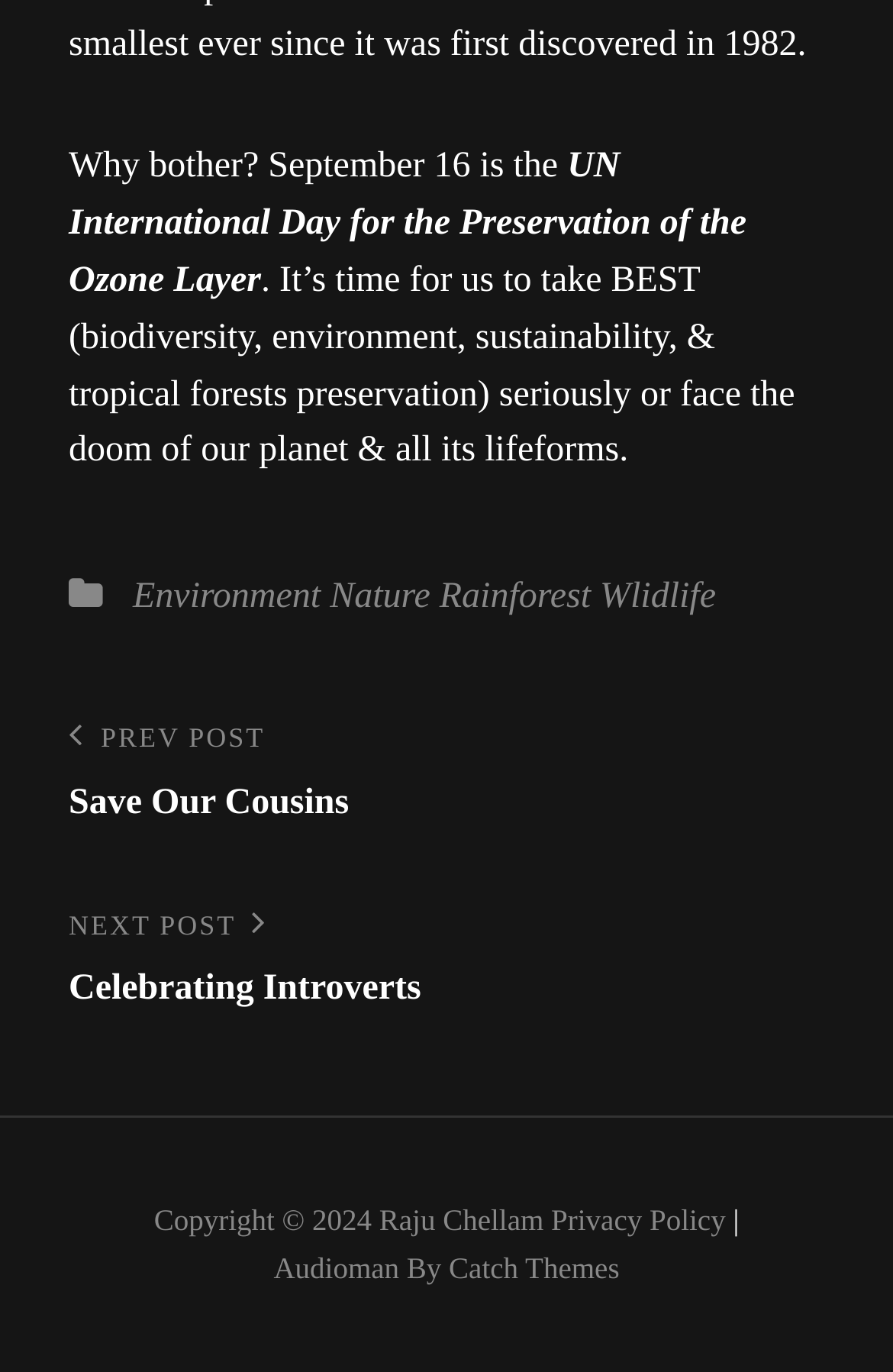Could you locate the bounding box coordinates for the section that should be clicked to accomplish this task: "Read the Privacy Policy".

[0.617, 0.877, 0.813, 0.902]